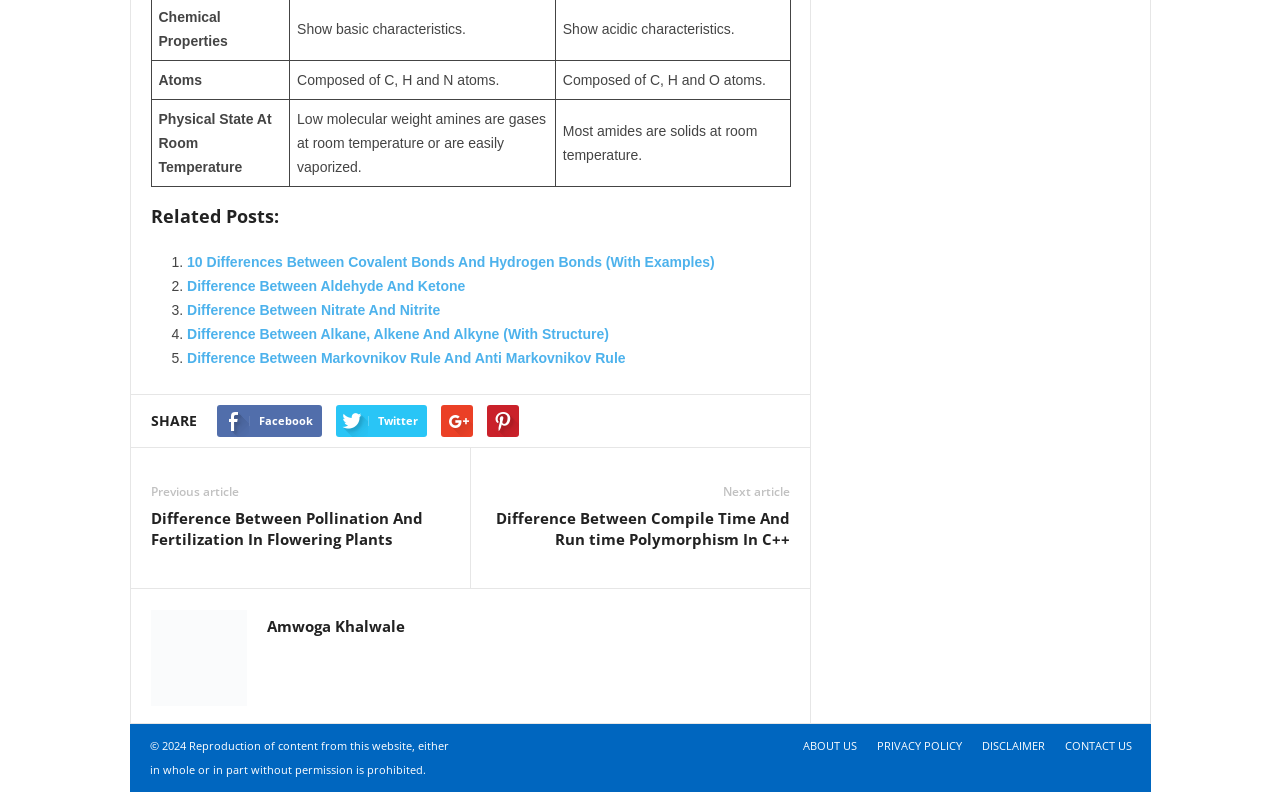Using the webpage screenshot, find the UI element described by Twitter. Provide the bounding box coordinates in the format (top-left x, top-left y, bottom-right x, bottom-right y), ensuring all values are floating point numbers between 0 and 1.

[0.262, 0.511, 0.333, 0.552]